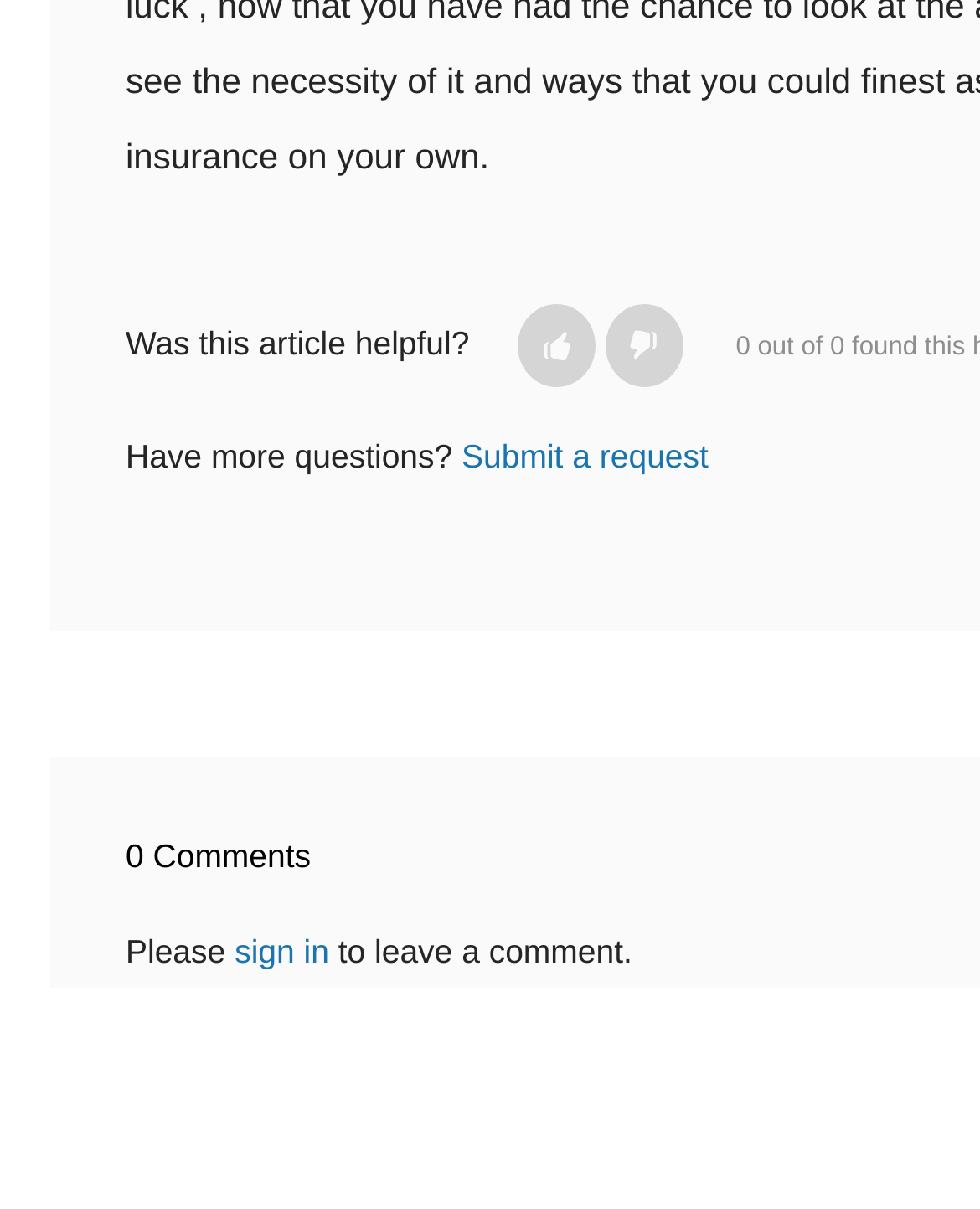How many links are there in the webpage?
Use the image to answer the question with a single word or phrase.

4